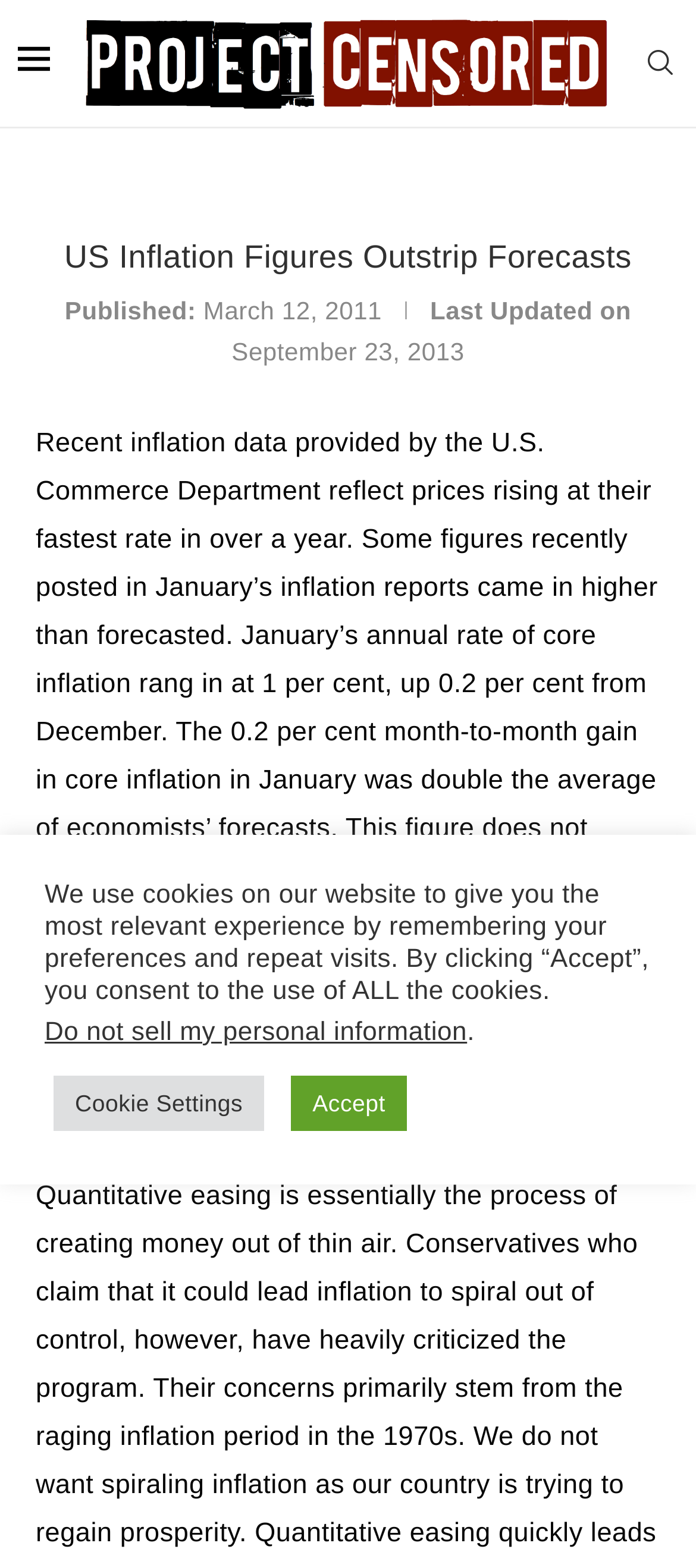Generate the text content of the main heading of the webpage.

US Inflation Figures Outstrip Forecasts